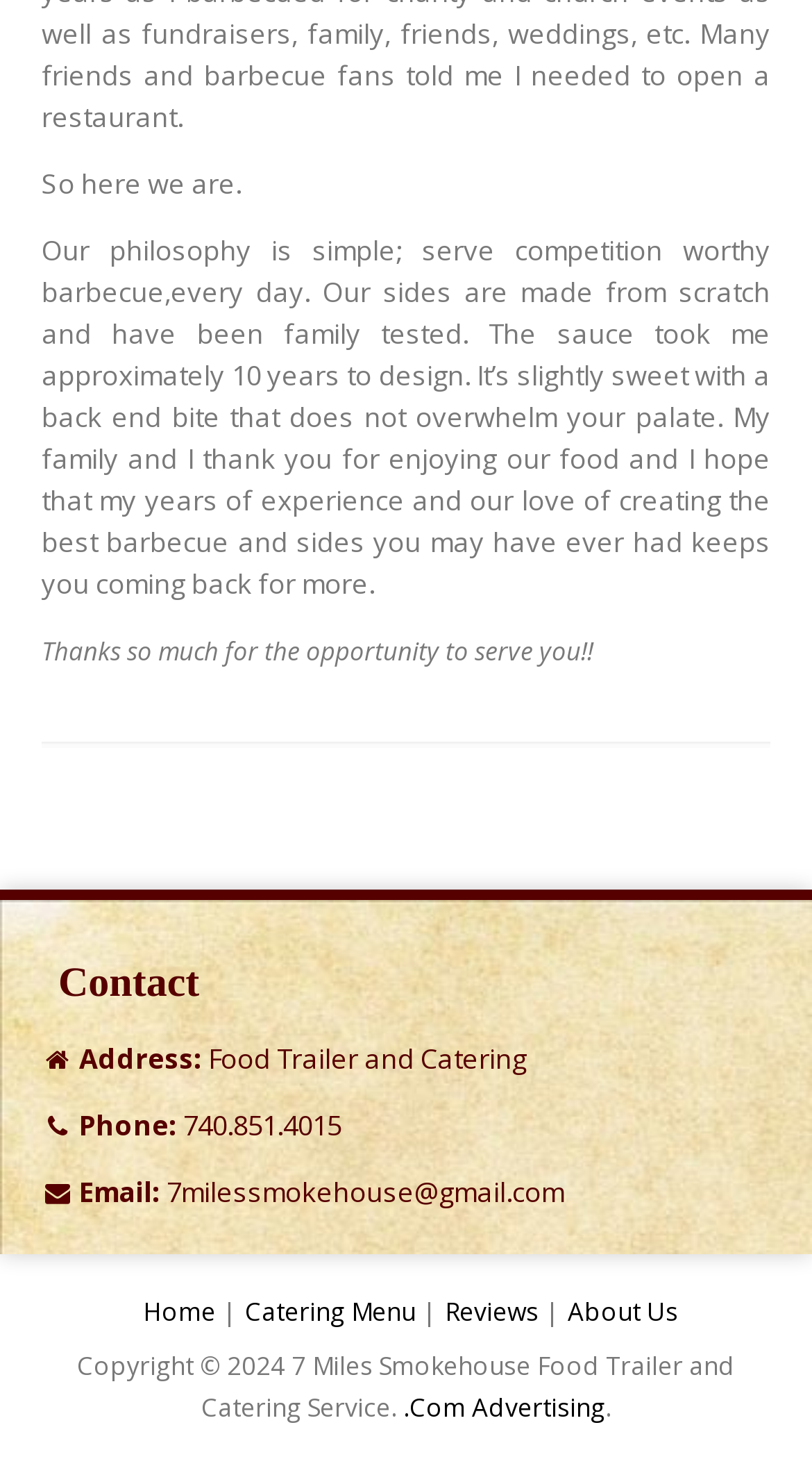What is the copyright year of the service?
Identify the answer in the screenshot and reply with a single word or phrase.

2024